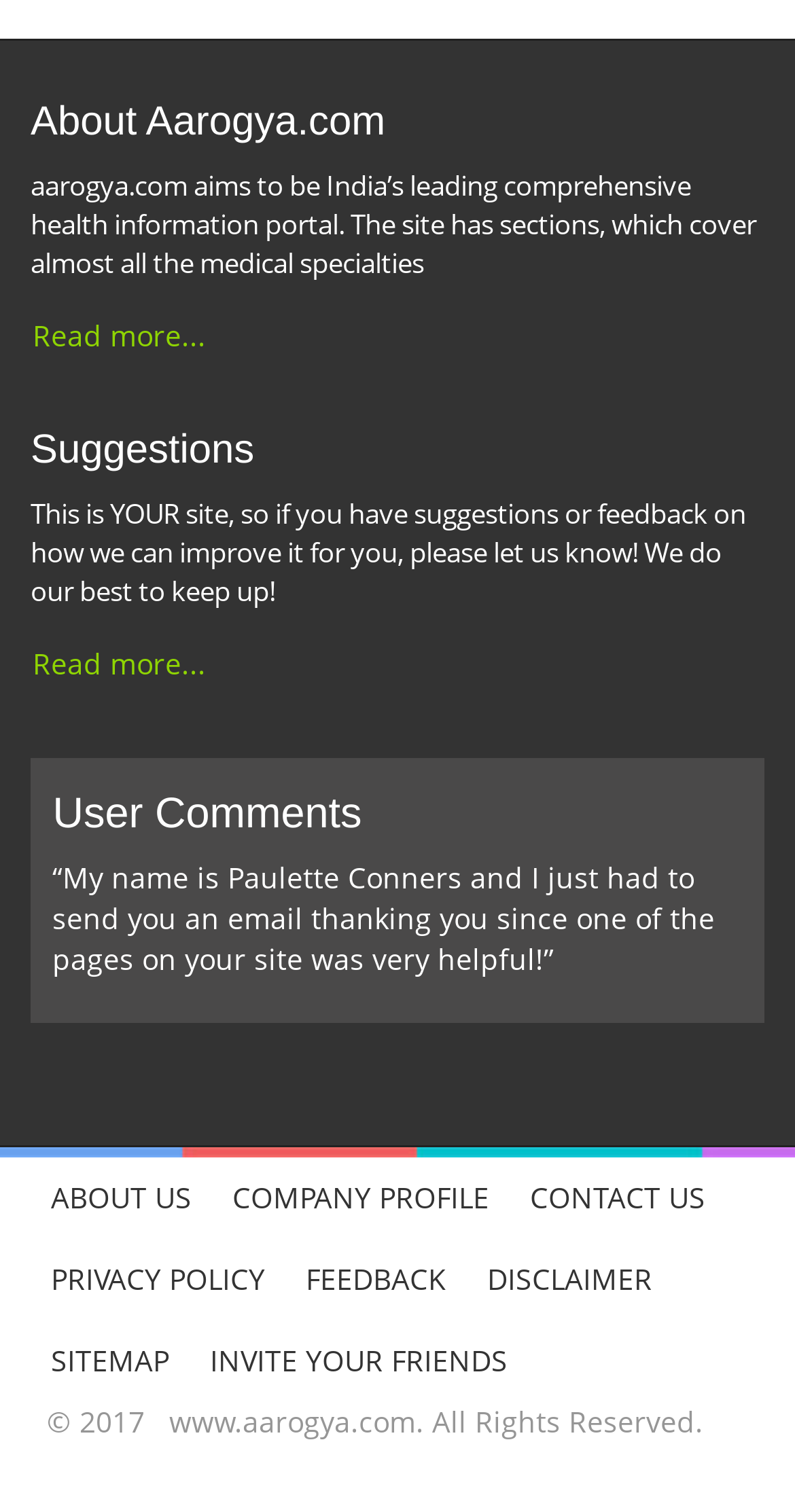How can users provide feedback?
Please describe in detail the information shown in the image to answer the question.

The presence of a 'FEEDBACK' link at the bottom of the page suggests that users can provide feedback to the site administrators through this link. This is further supported by the StaticText element, 'This is YOUR site, so if you have suggestions or feedback on how we can improve it for you, please let us know!'.